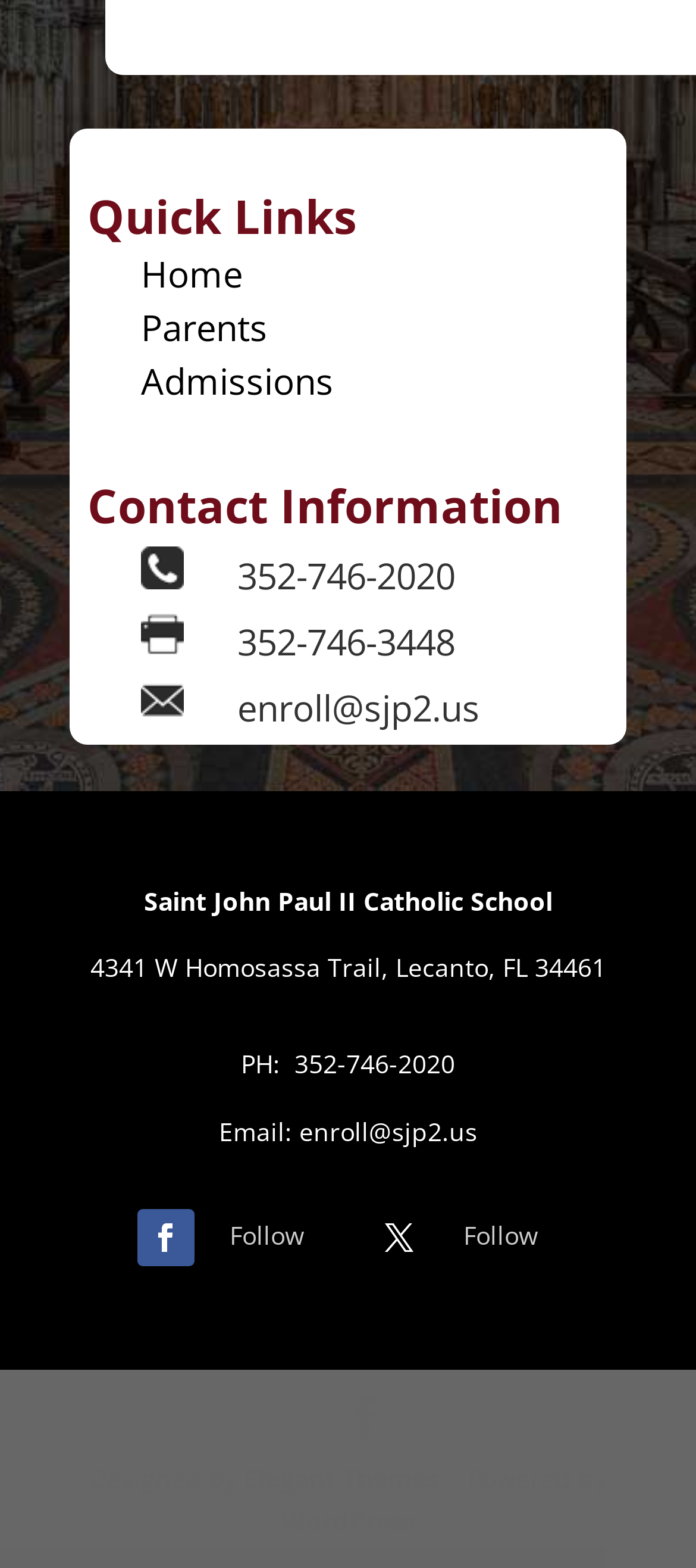Pinpoint the bounding box coordinates of the clickable element to carry out the following instruction: "Click on Contact Information."

[0.126, 0.307, 0.874, 0.348]